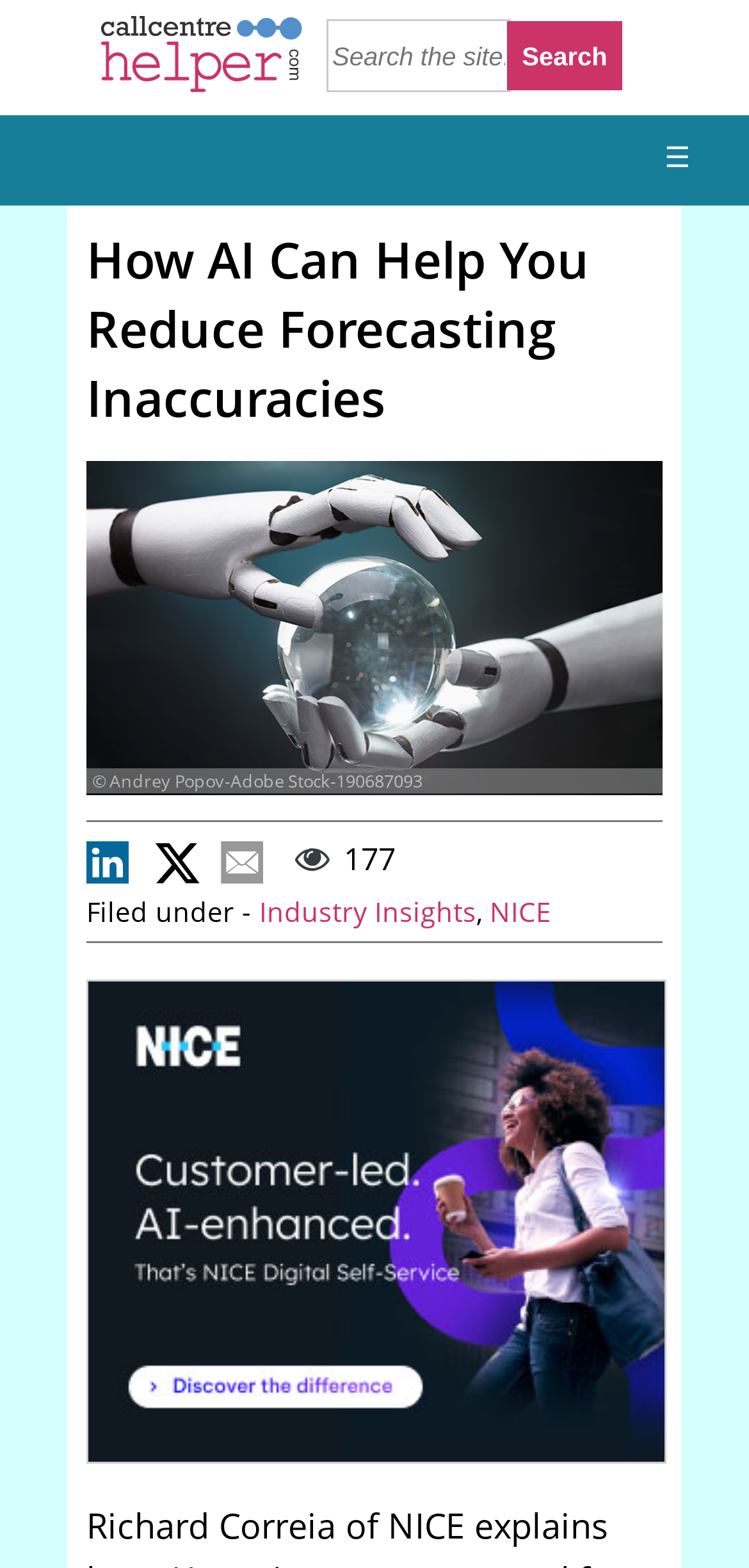Please find and generate the text of the main header of the webpage.

How AI Can Help You Reduce Forecasting Inaccuracies